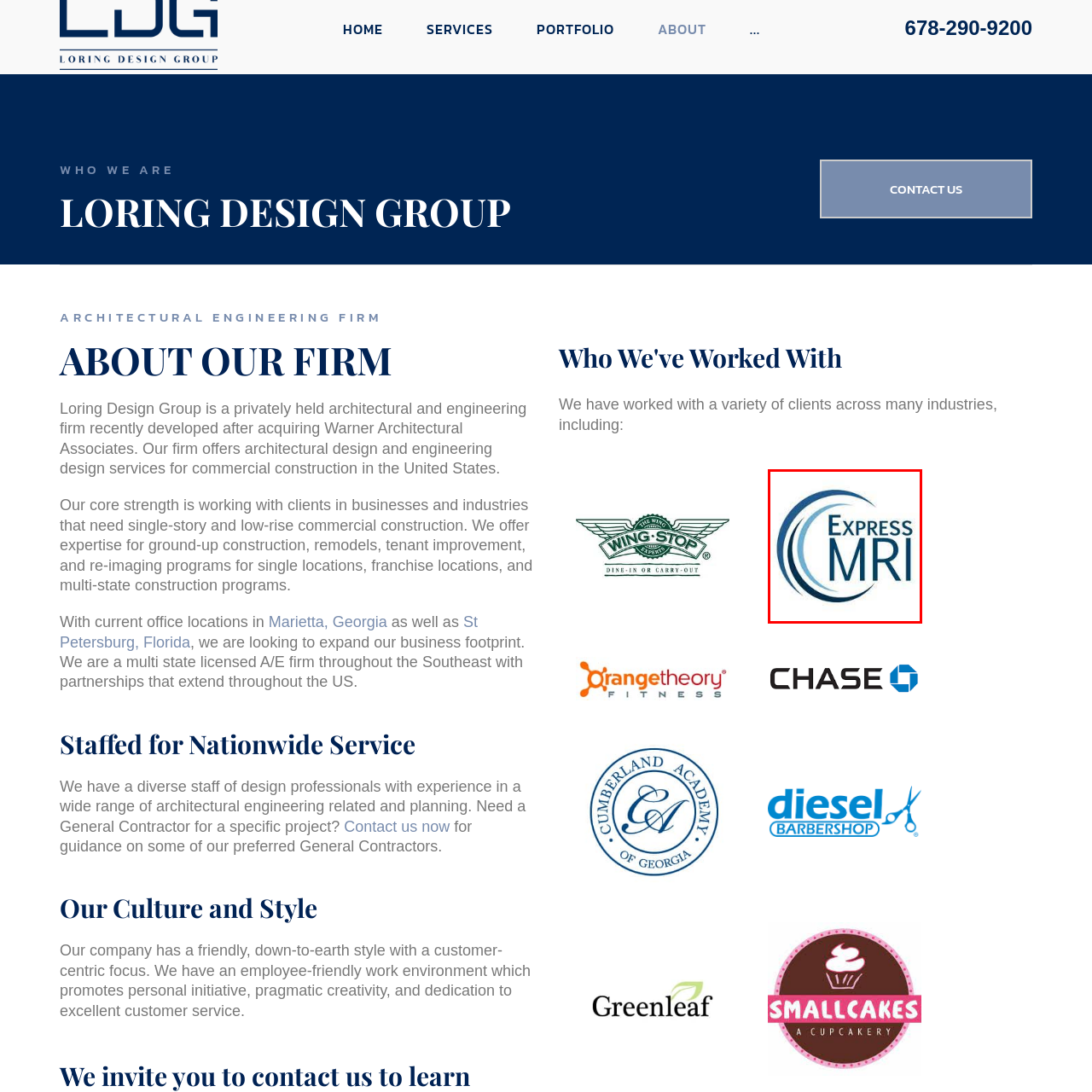What is the focus of Express MRI's services?
Look at the image highlighted by the red bounding box and answer the question with a single word or brief phrase.

Quality patient care and innovative imaging technology